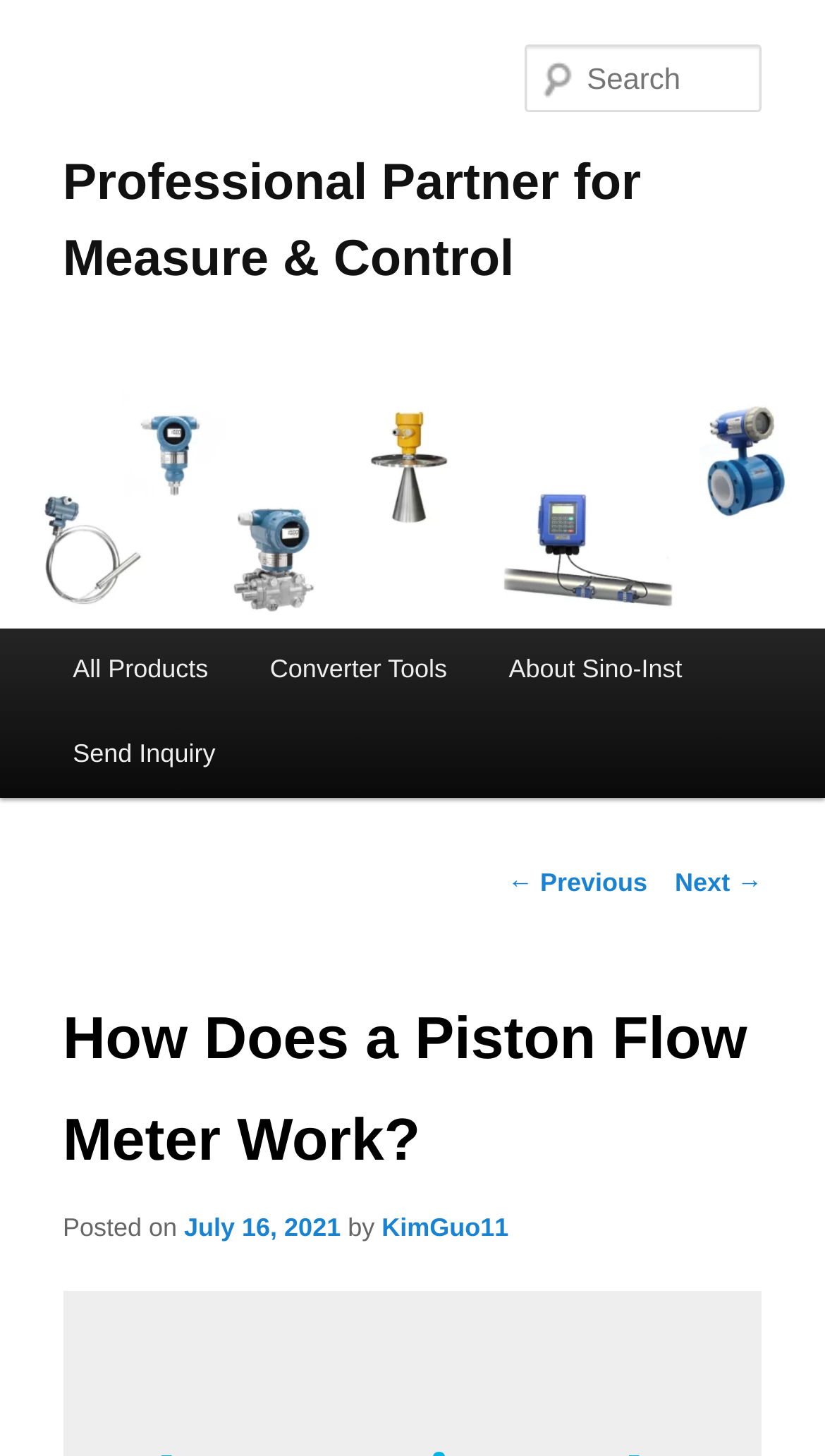What is the headline of the webpage?

Professional Partner for Measure & Control